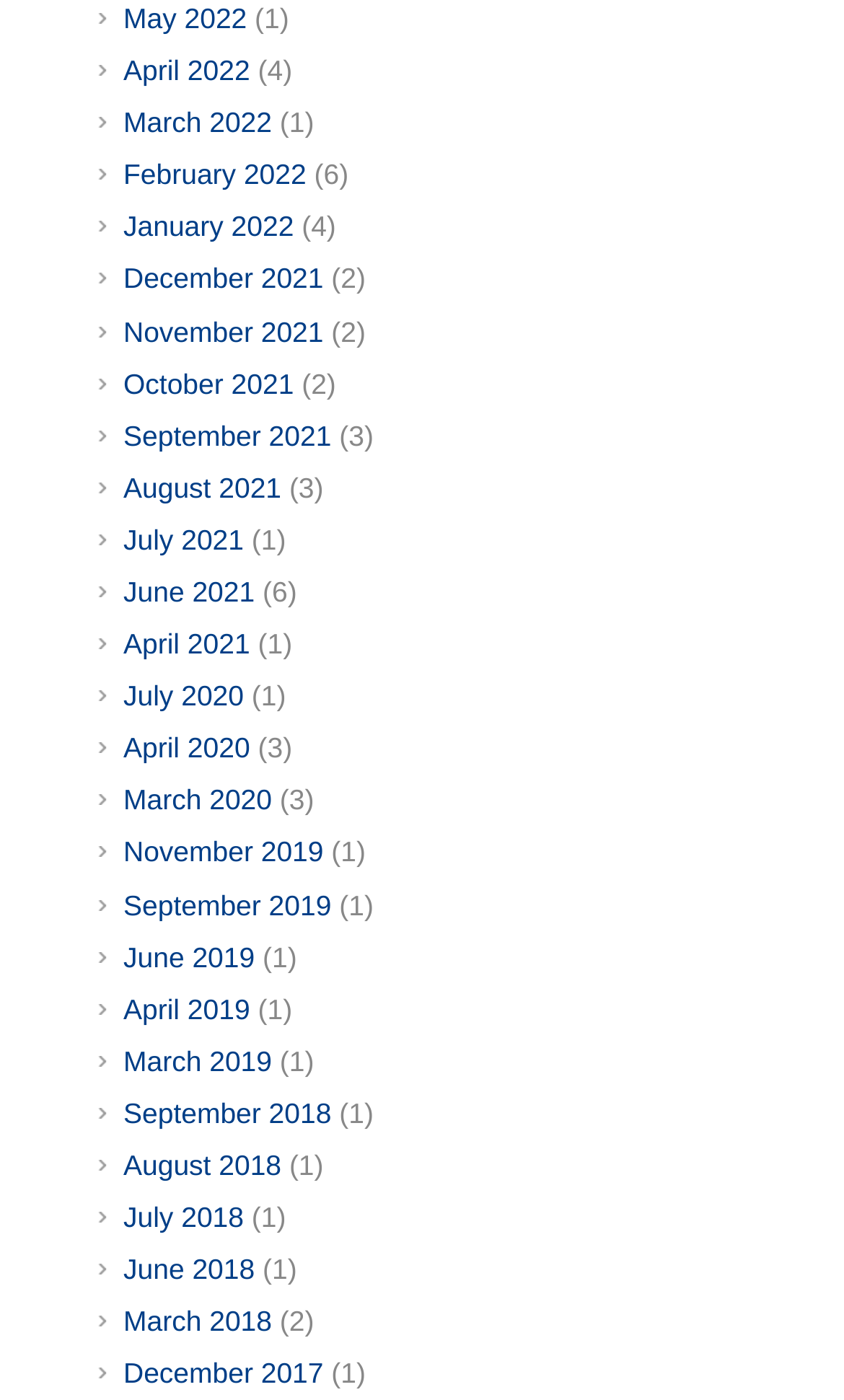Answer the question briefly using a single word or phrase: 
How many articles are in April 2022?

4